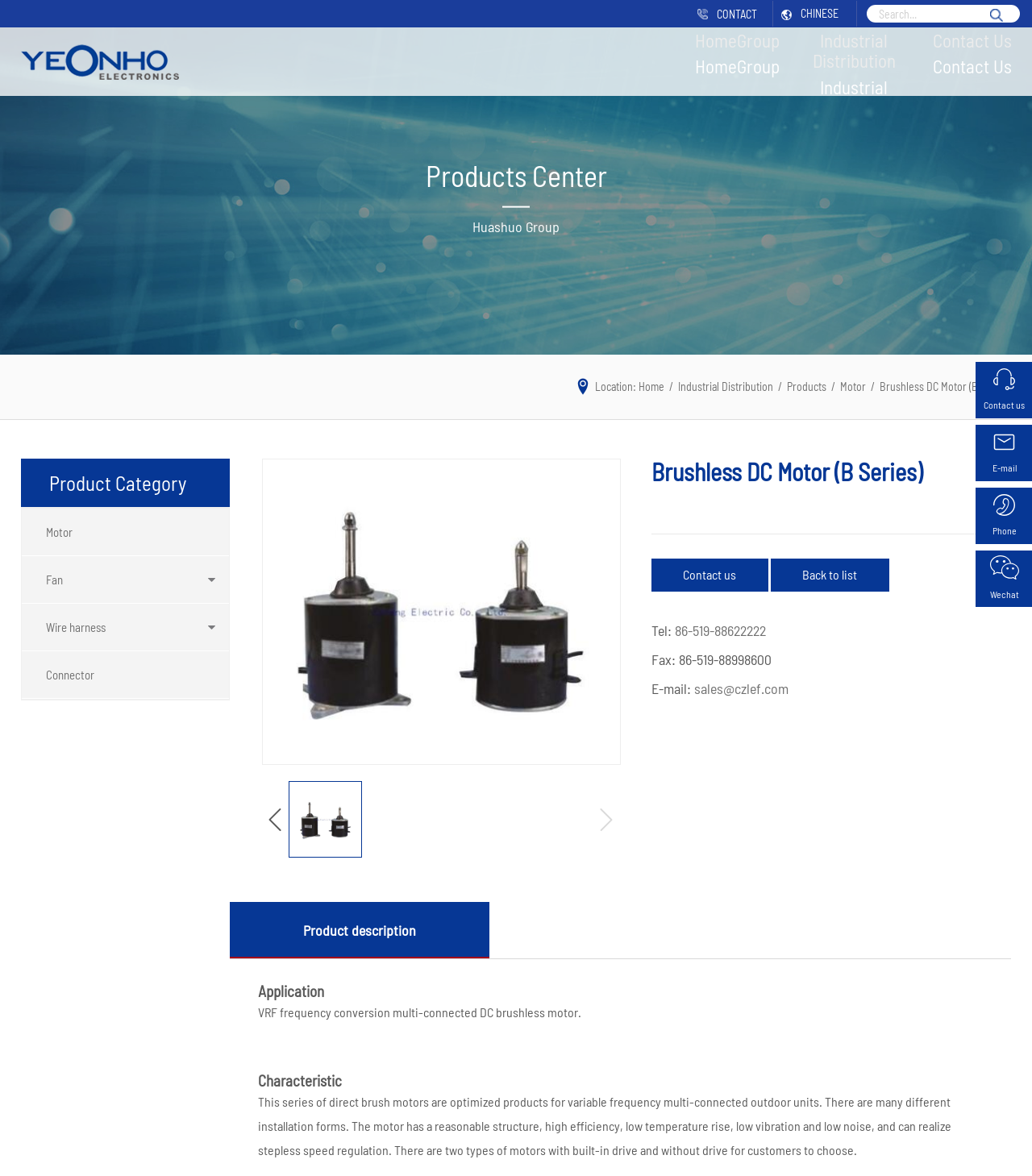Identify the coordinates of the bounding box for the element that must be clicked to accomplish the instruction: "Click the 'Log In' button".

None